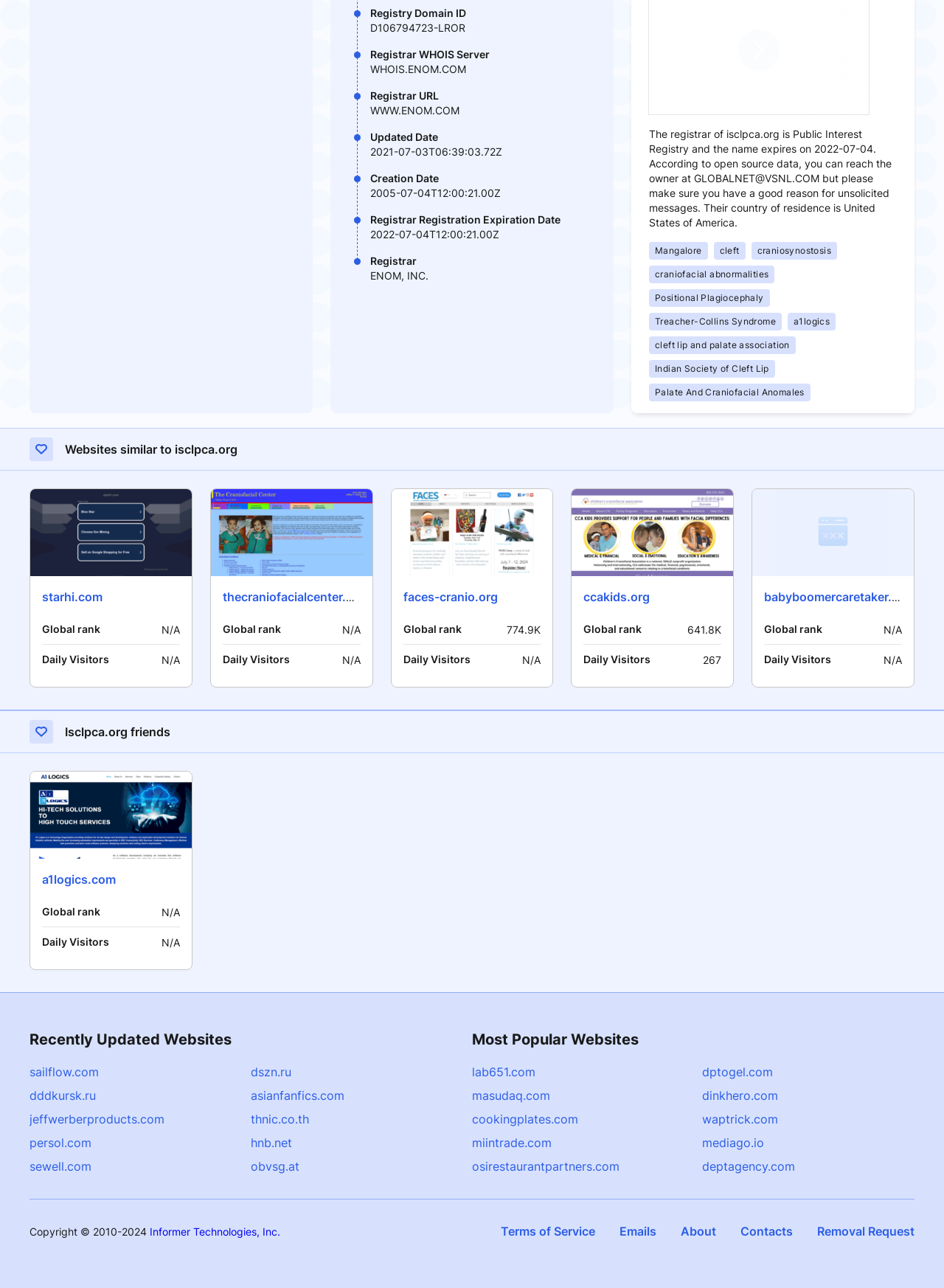Locate the bounding box coordinates of the item that should be clicked to fulfill the instruction: "visit a1logics.com".

[0.045, 0.677, 0.123, 0.688]